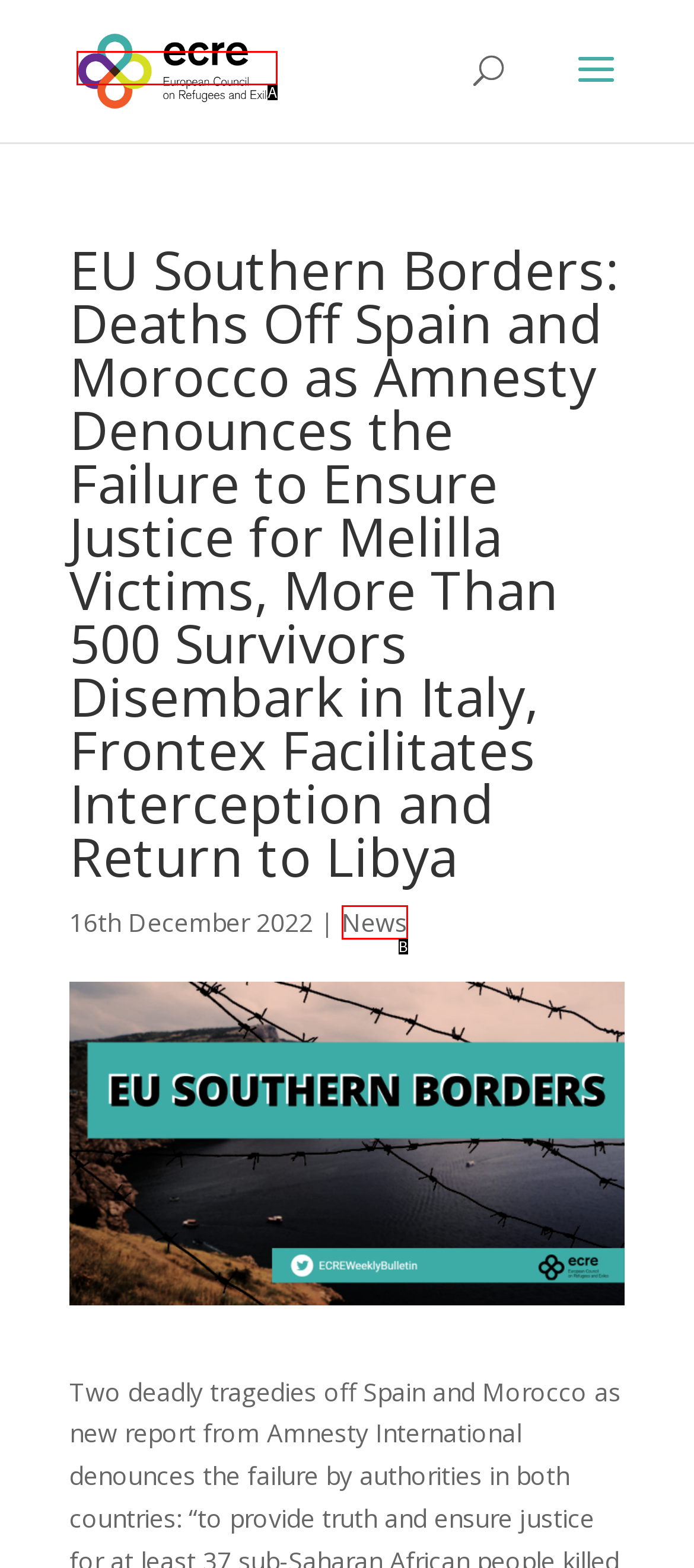Select the letter that corresponds to the description: News. Provide your answer using the option's letter.

B